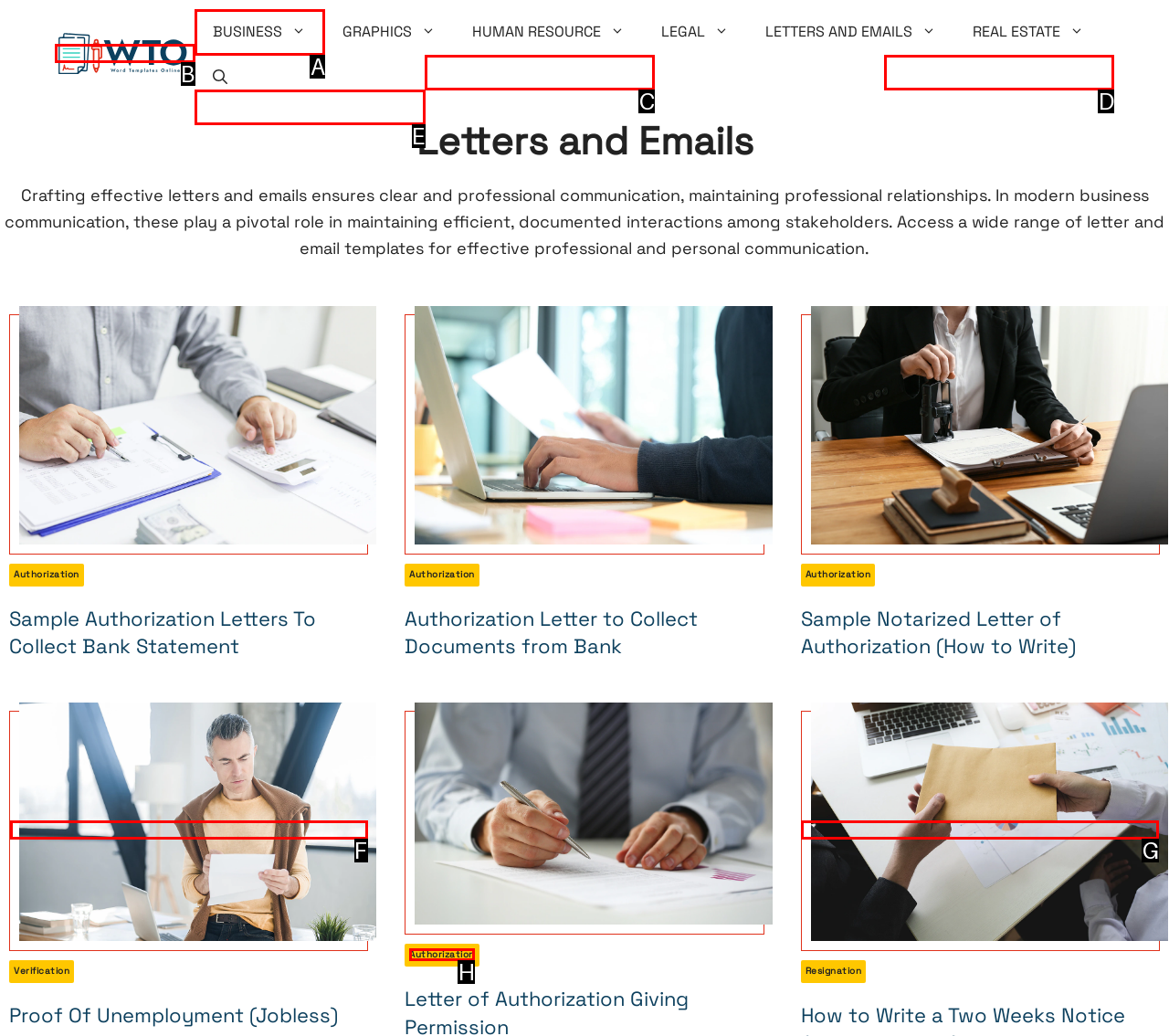Identify the appropriate lettered option to execute the following task: Click on BUSINESS
Respond with the letter of the selected choice.

A